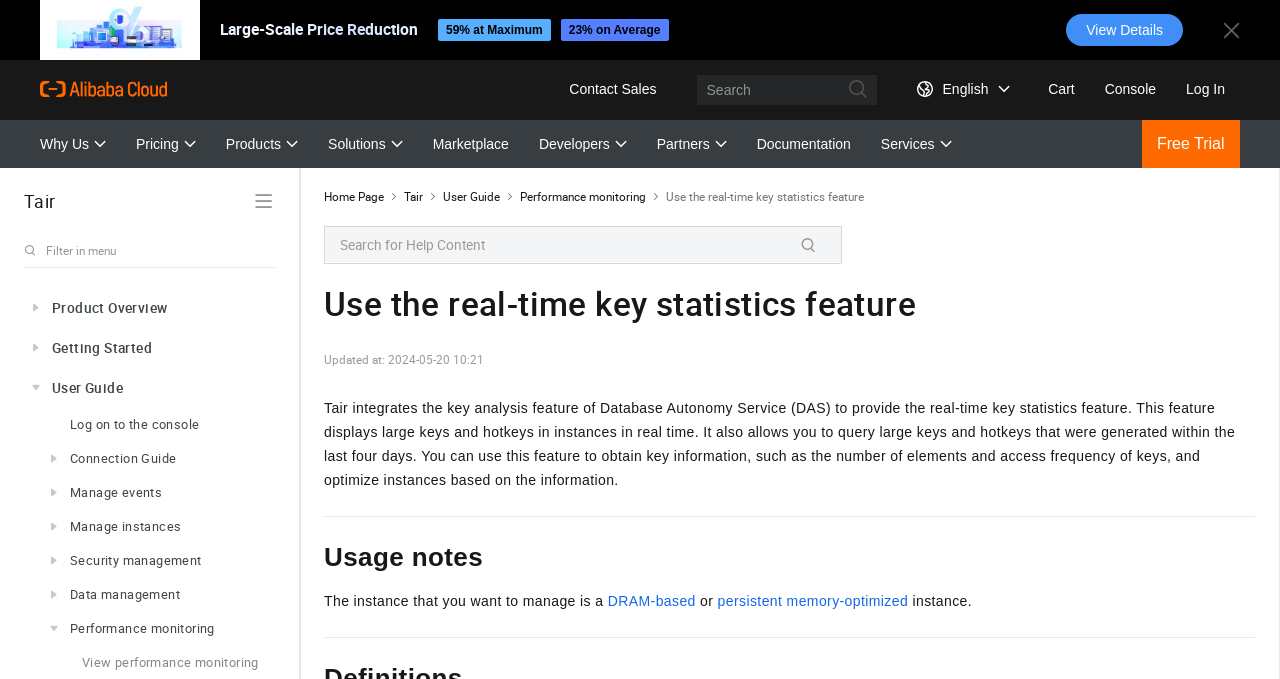Extract the bounding box of the UI element described as: "编组English".

[0.697, 0.105, 0.801, 0.158]